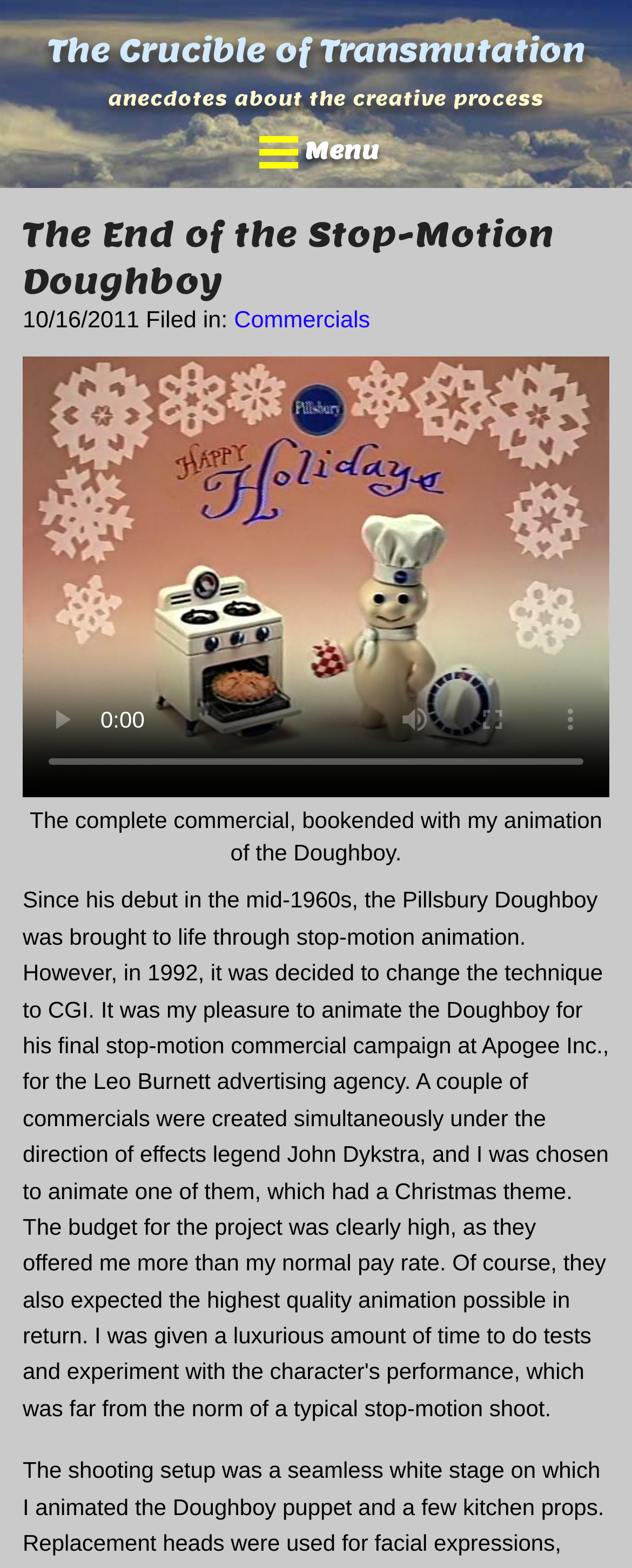Respond to the question with just a single word or phrase: 
What is the state of the play button?

Disabled